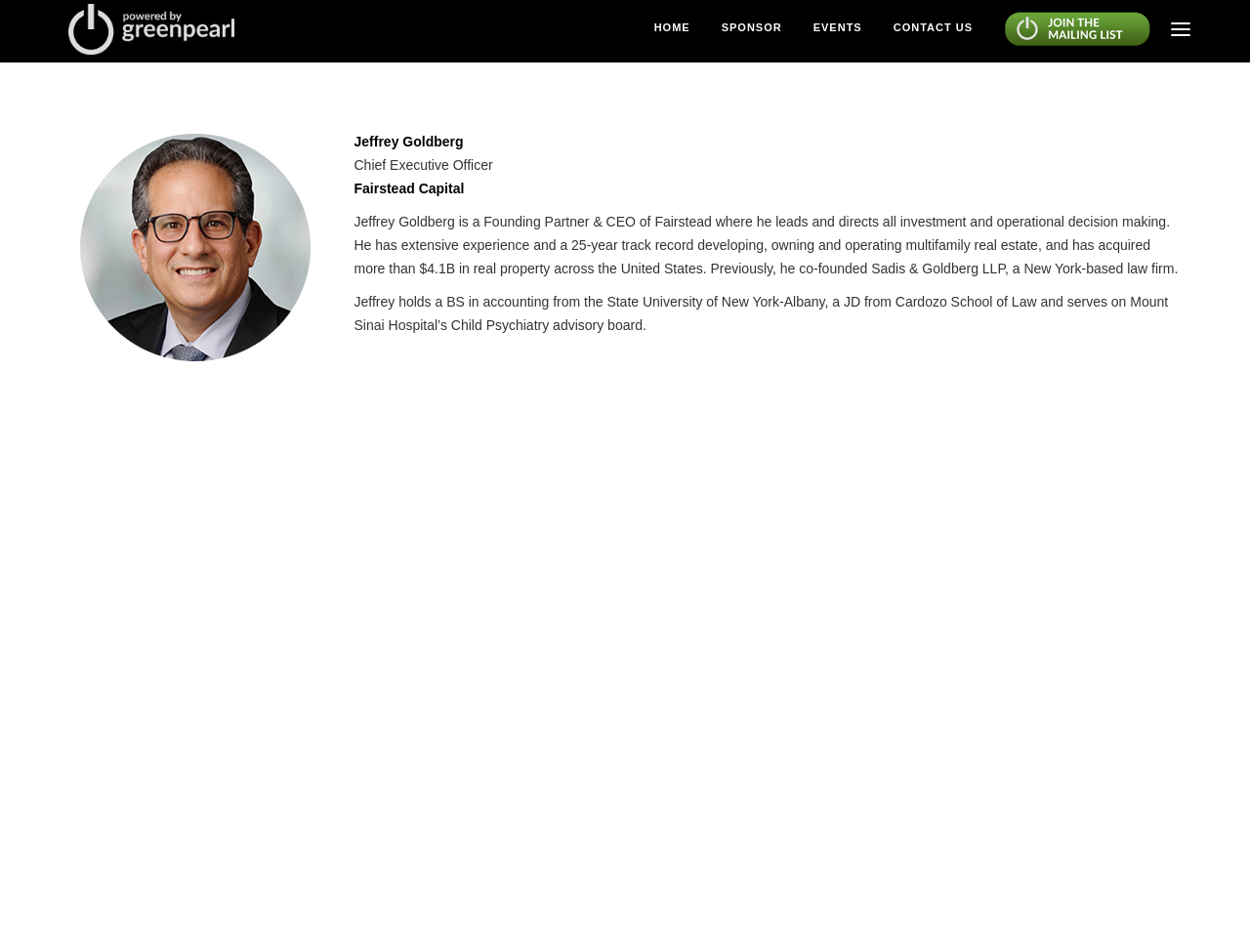Identify the bounding box for the UI element specified in this description: "Sponsor". The coordinates must be four float numbers between 0 and 1, formatted as [left, top, right, bottom].

[0.577, 0.024, 0.626, 0.042]